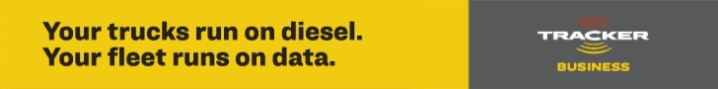Provide a comprehensive description of the image.

The image features a striking advertisement that emphasizes the synergy between fuel and data management in fleet operations. The prominent text reads, "Your trucks run on diesel. Your fleet runs on data," highlighted against a vibrant yellow background that draws attention. Accompanying this message is the logo for "TRACKER BUSINESS," which is displayed in a contrasting gray box, symbolizing the importance of data-driven solutions in the transportation industry. This visually impactful design aims to convey the message that while traditional energy sources are vital for trucks, the efficiency and effectiveness of fleet management increasingly rely on data analytics and monitoring solutions.